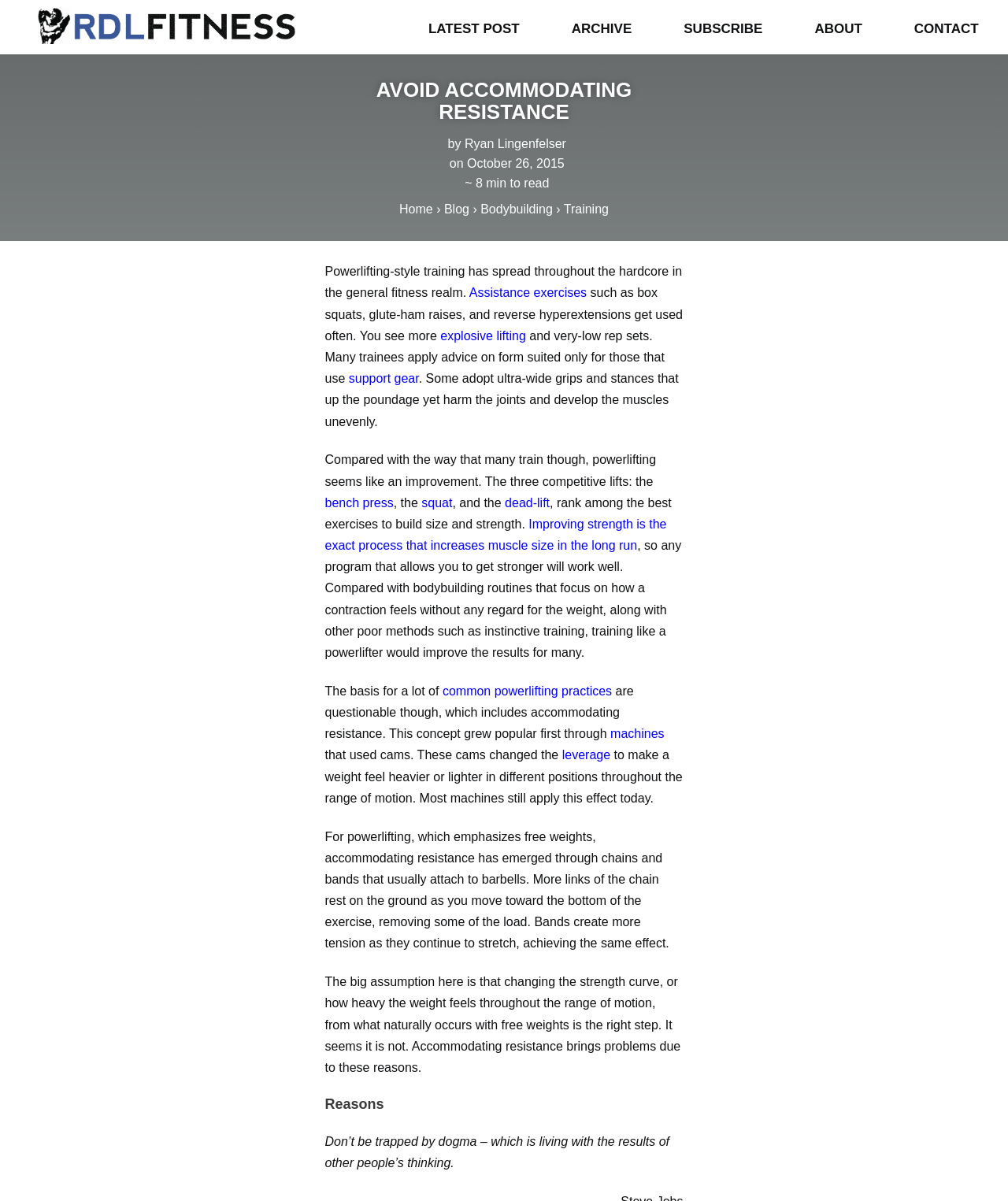Using the elements shown in the image, answer the question comprehensively: What type of exercises are mentioned in the article?

The article mentions the three competitive lifts in powerlifting, which are the bench press, squat, and dead-lift, as well as other exercises such as box squats, glute-ham raises, and reverse hyperextensions.